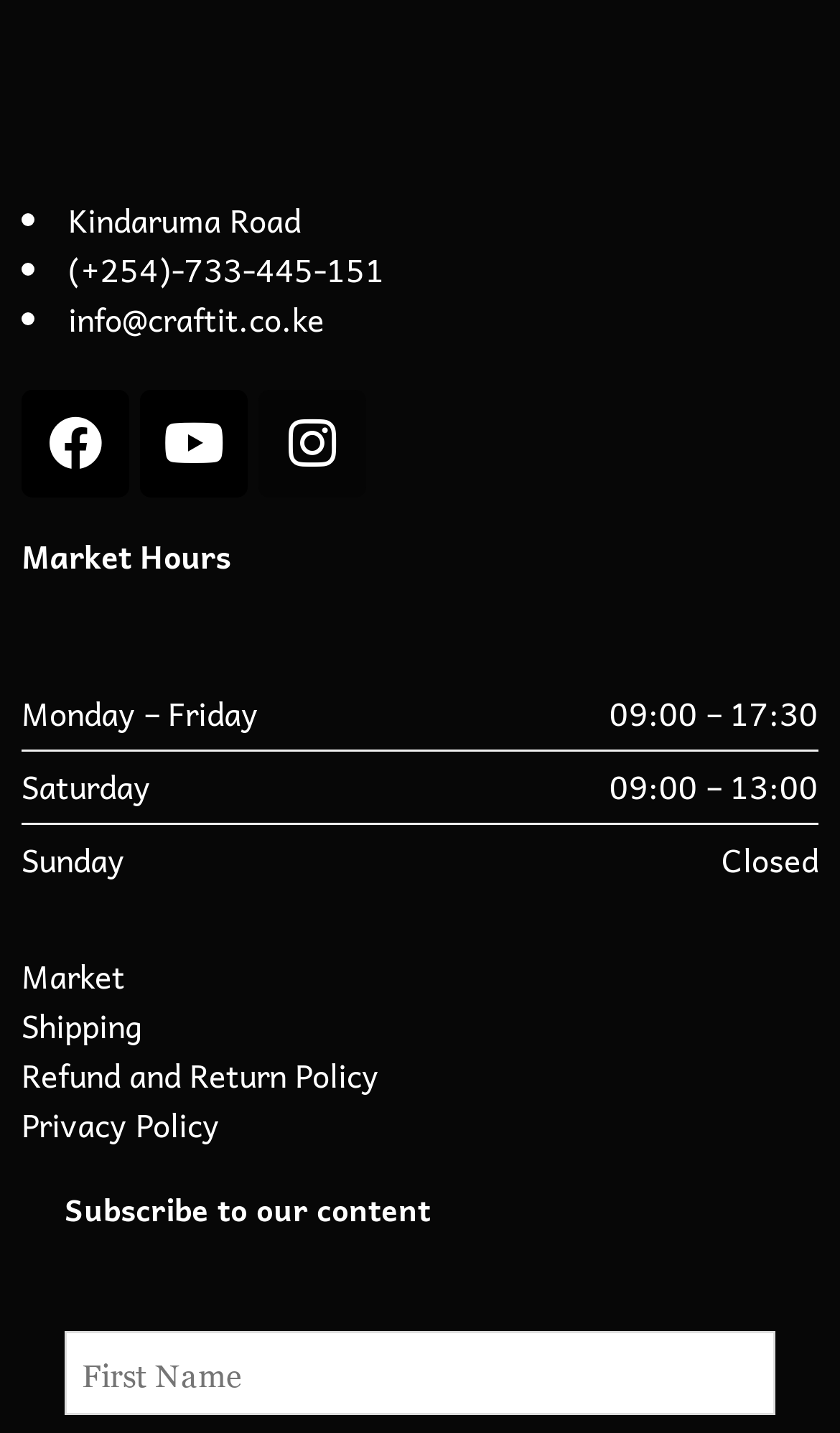Please identify the bounding box coordinates of the clickable area that will fulfill the following instruction: "View Youtube channel". The coordinates should be in the format of four float numbers between 0 and 1, i.e., [left, top, right, bottom].

[0.167, 0.735, 0.295, 0.81]